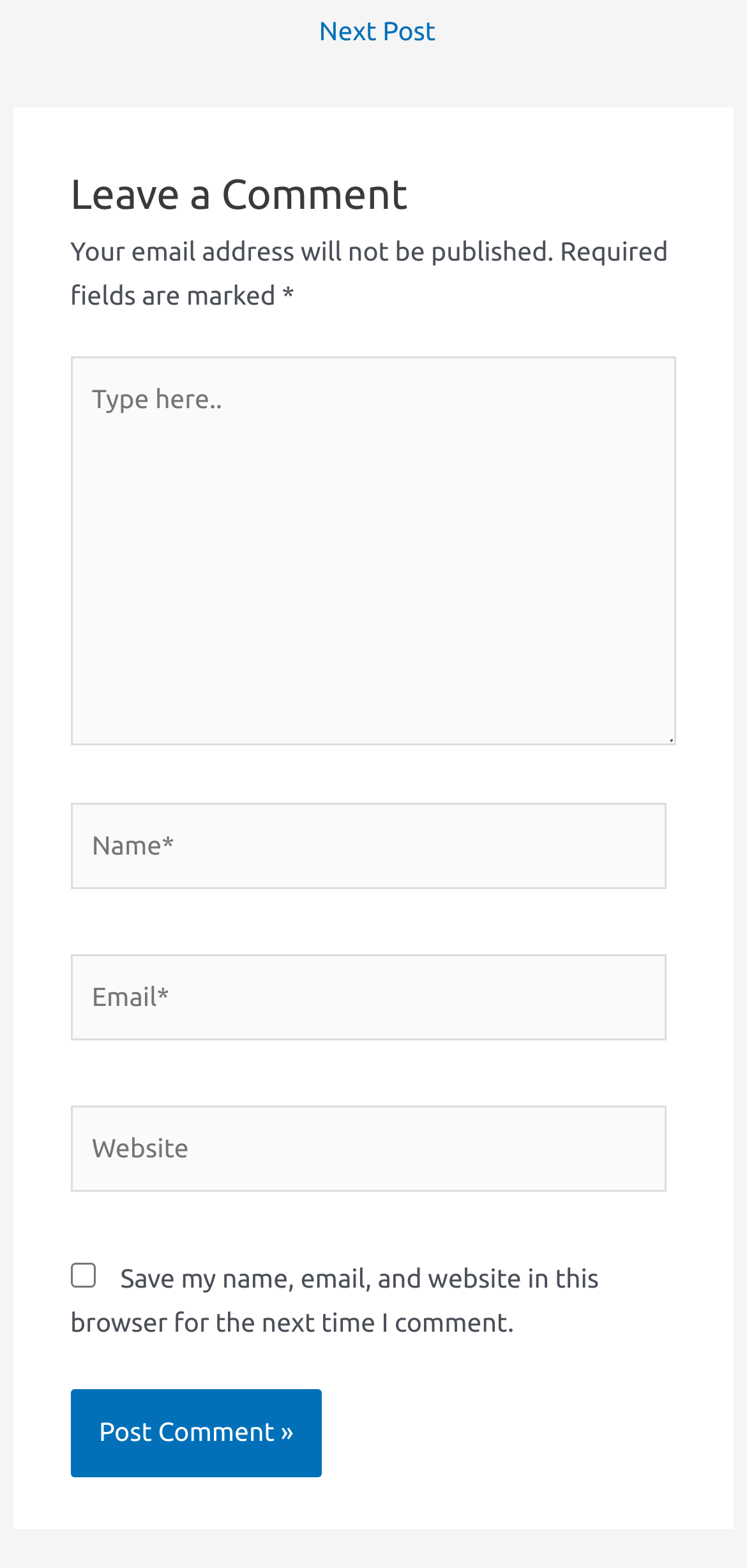Using the element description provided, determine the bounding box coordinates in the format (top-left x, top-left y, bottom-right x, bottom-right y). Ensure that all values are floating point numbers between 0 and 1. Element description: Twitter

None